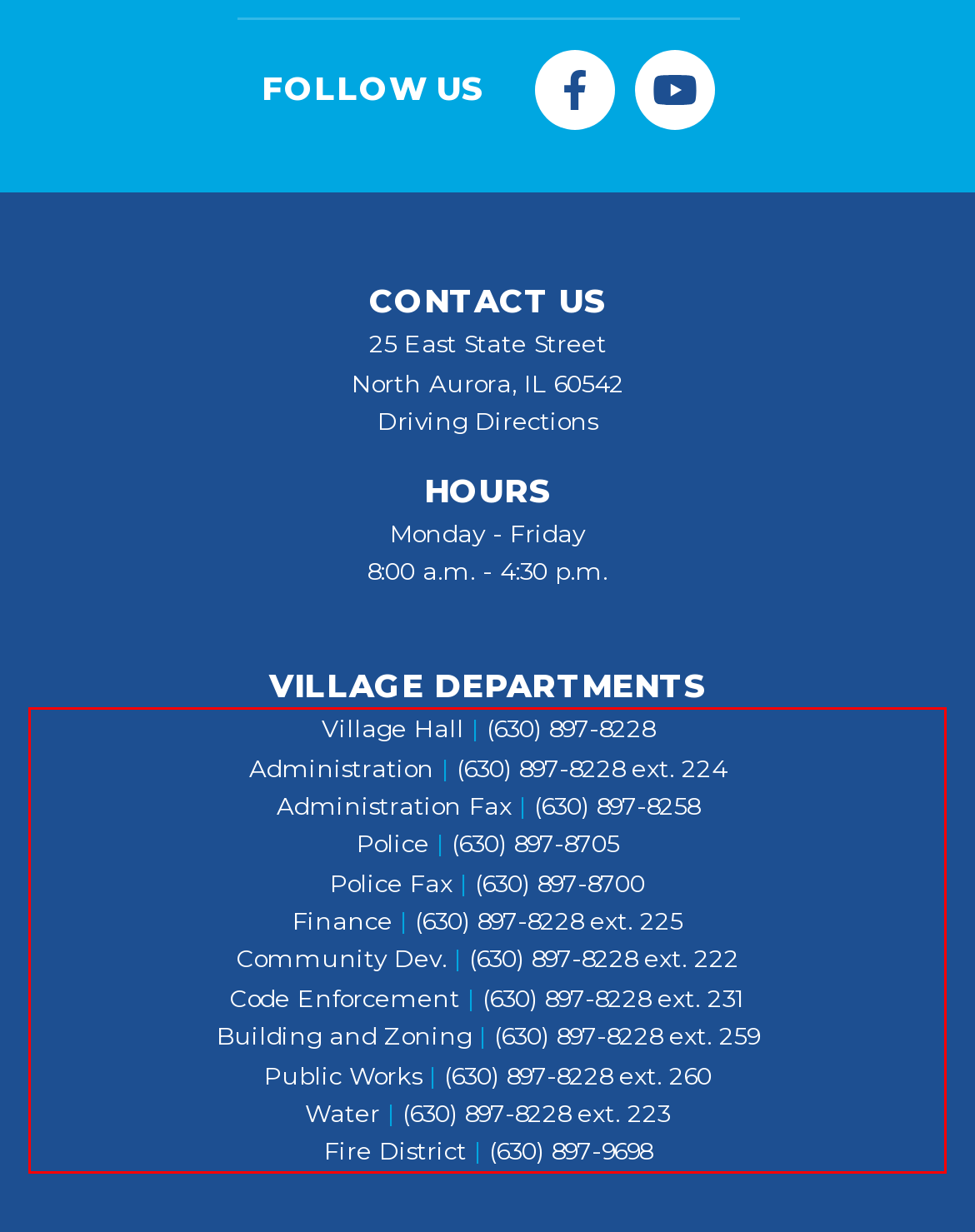Using the provided screenshot of a webpage, recognize the text inside the red rectangle bounding box by performing OCR.

Village Hall | (630) 897-8228 Administration | (630) 897-8228 ext. 224 Administration Fax | (630) 897-8258 Police | (630) 897-8705 Police Fax | (630) 897-8700 Finance | (630) 897-8228 ext. 225 Community Dev. | (630) 897-8228 ext. 222 Code Enforcement | (630) 897-8228 ext. 231 Building and Zoning | (630) 897-8228 ext. 259 Public Works | (630) 897-8228 ext. 260 Water | (630) 897-8228 ext. 223 Fire District | (630) 897-9698